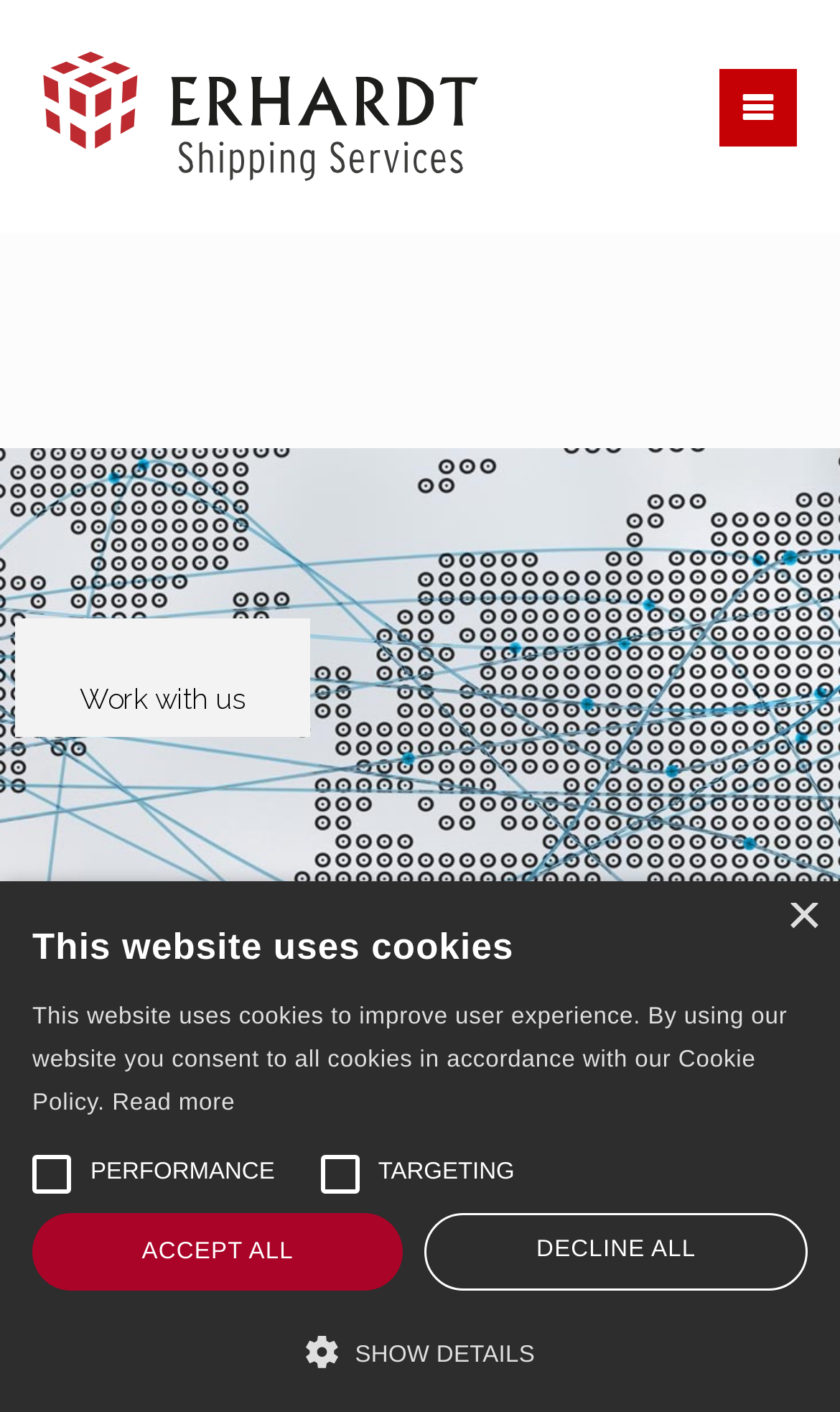Carefully observe the image and respond to the question with a detailed answer:
What is the name of the company?

The company name can be found in the top-left corner of the webpage, where there is a link with the text 'Erhardt Shipping Services' and an accompanying image with the same name.